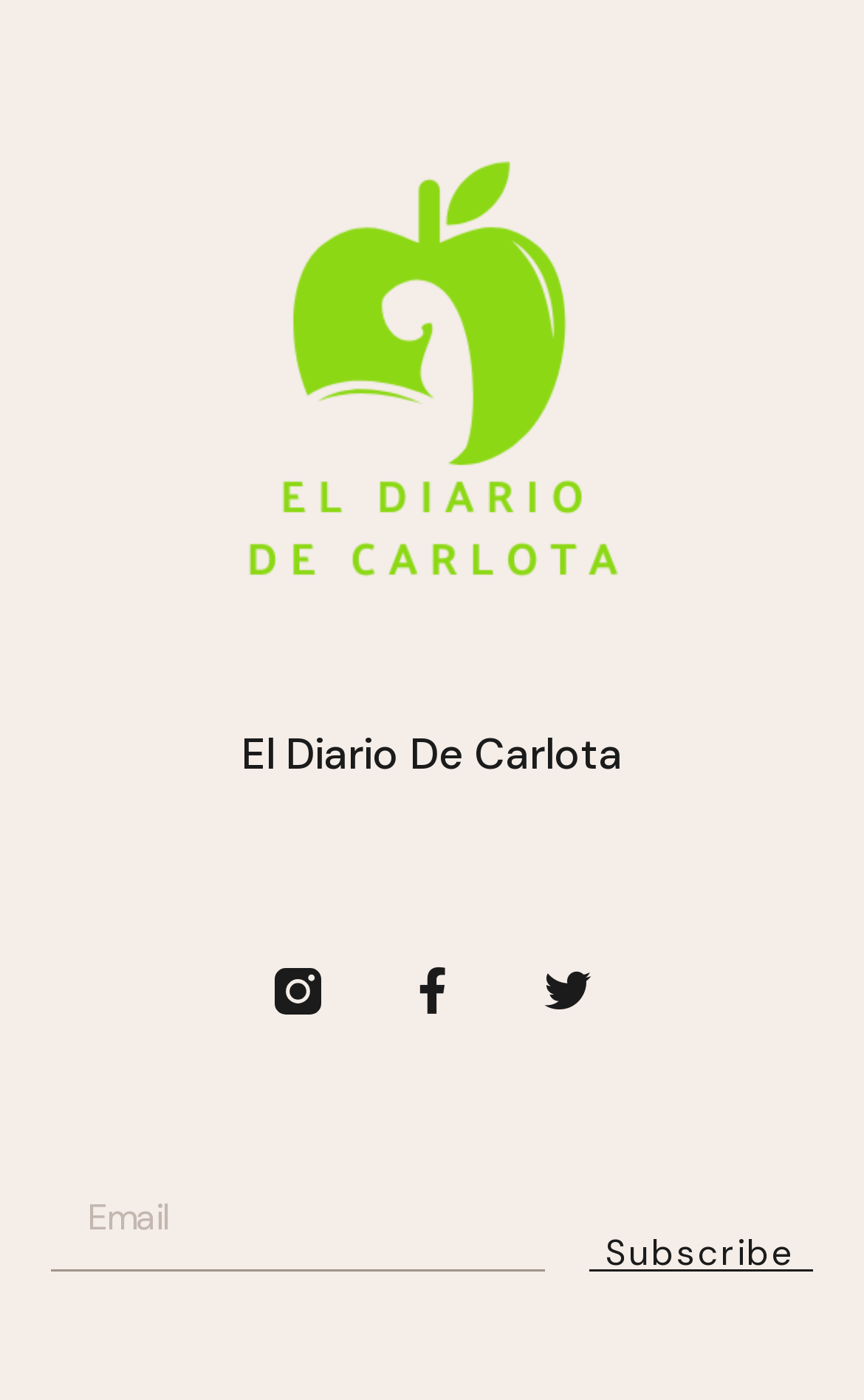Please reply to the following question using a single word or phrase: 
What is the purpose of the textbox?

Email